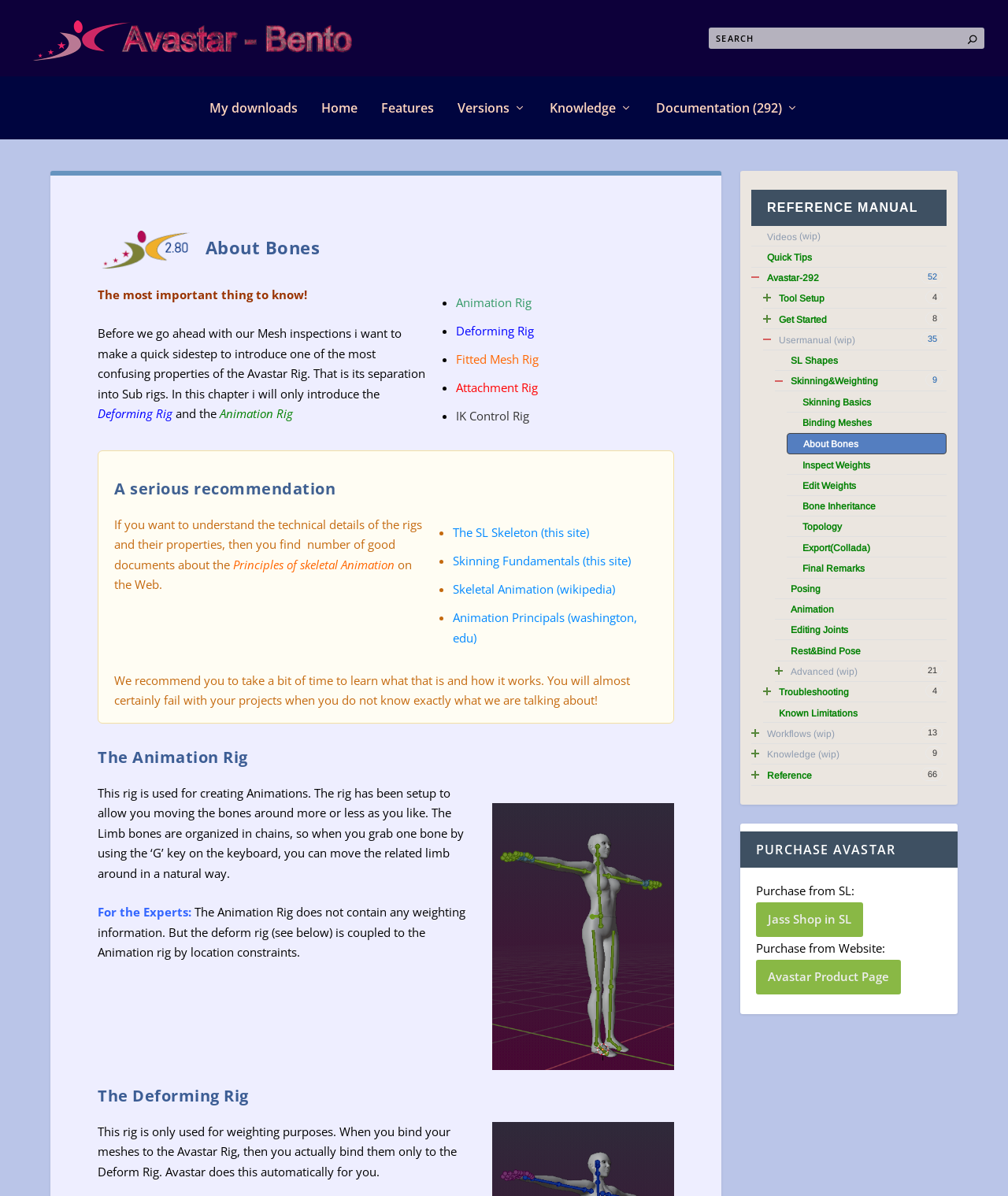Given the description: "Jass Shop in SL", determine the bounding box coordinates of the UI element. The coordinates should be formatted as four float numbers between 0 and 1, [left, top, right, bottom].

[0.75, 0.754, 0.856, 0.783]